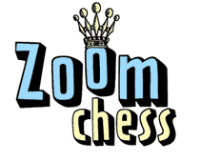What is the purpose of the ZoomChess platform?
Analyze the screenshot and provide a detailed answer to the question.

The caption states that ZoomChess is an online chess platform designed specifically for kids, which suggests that the purpose of the platform is to provide chess education to kids in a fun and interactive way.